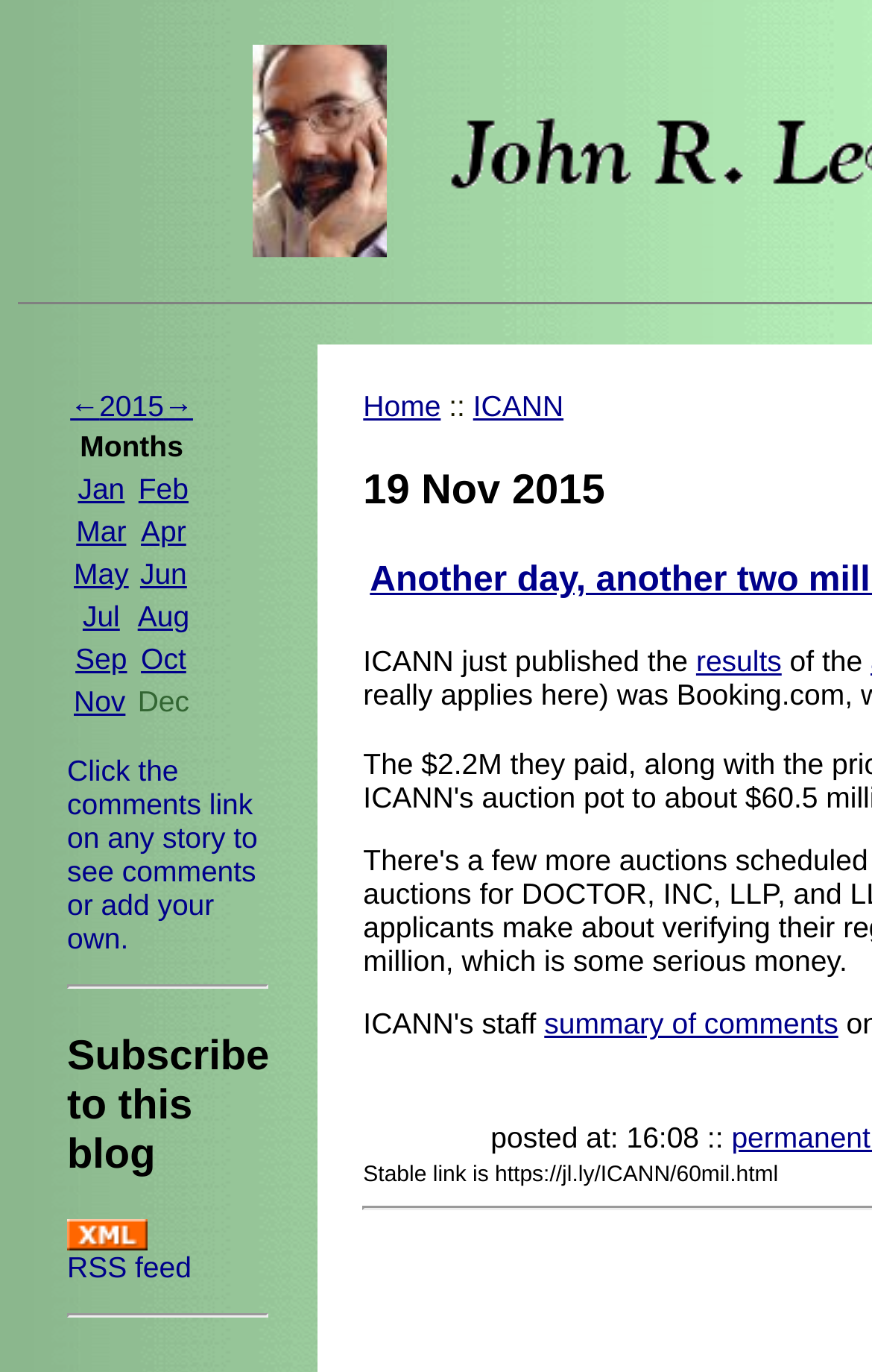Identify the bounding box for the UI element that is described as follows: "Oct".

[0.162, 0.468, 0.213, 0.492]